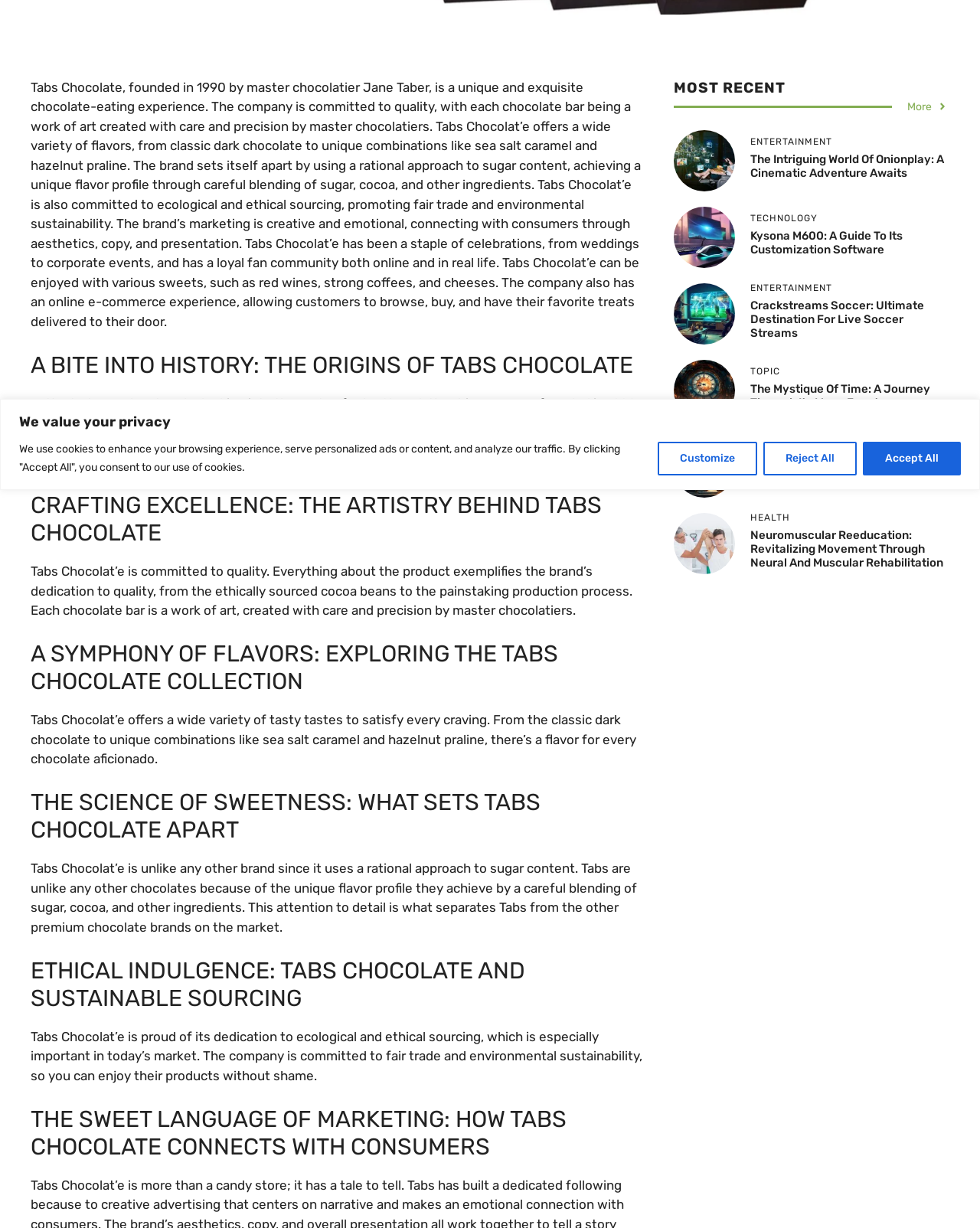Please find the bounding box for the UI component described as follows: "Accept All".

[0.88, 0.359, 0.98, 0.387]